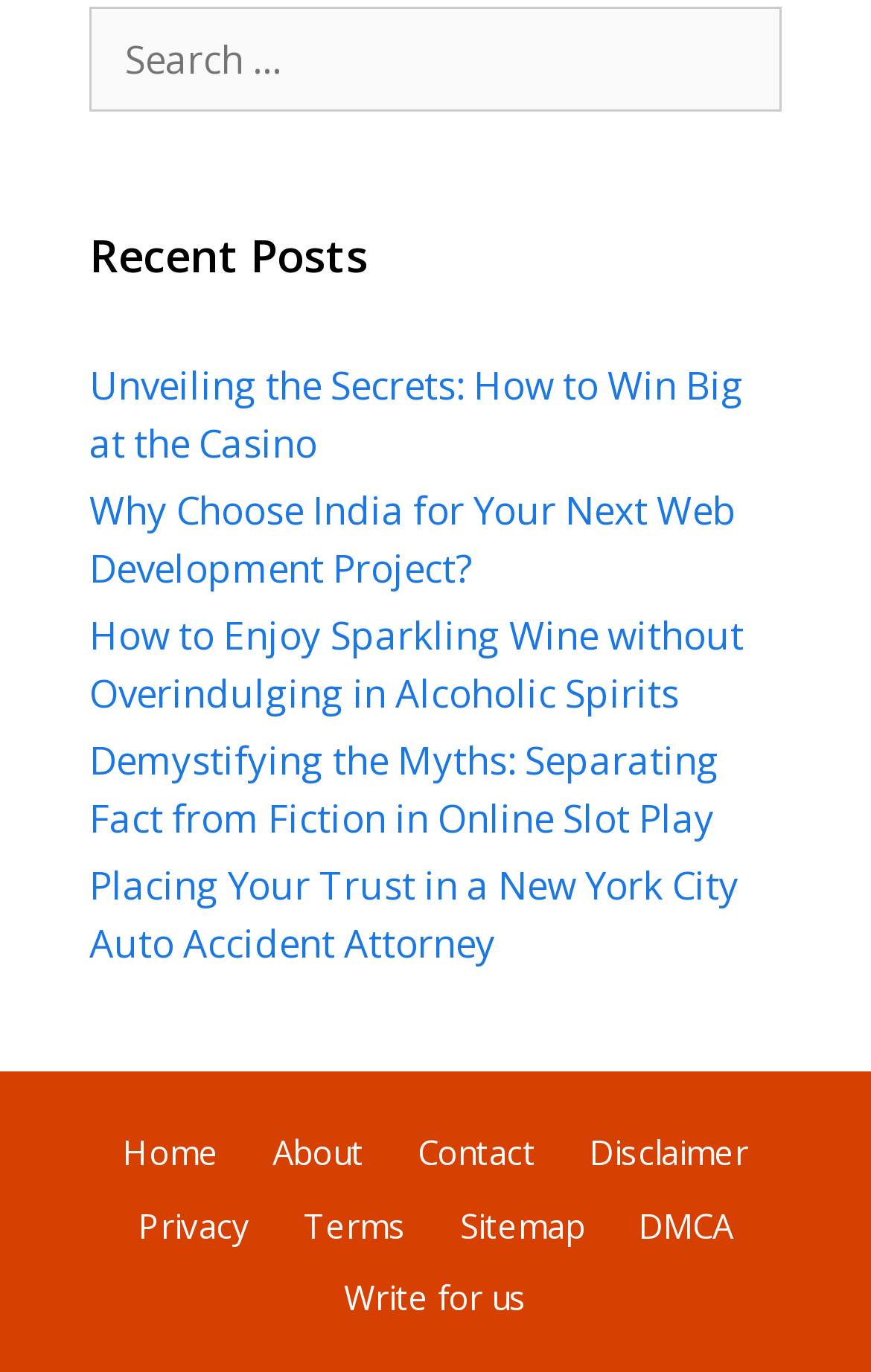Please identify the bounding box coordinates of the element's region that I should click in order to complete the following instruction: "Search for something". The bounding box coordinates consist of four float numbers between 0 and 1, i.e., [left, top, right, bottom].

[0.103, 0.004, 0.897, 0.082]